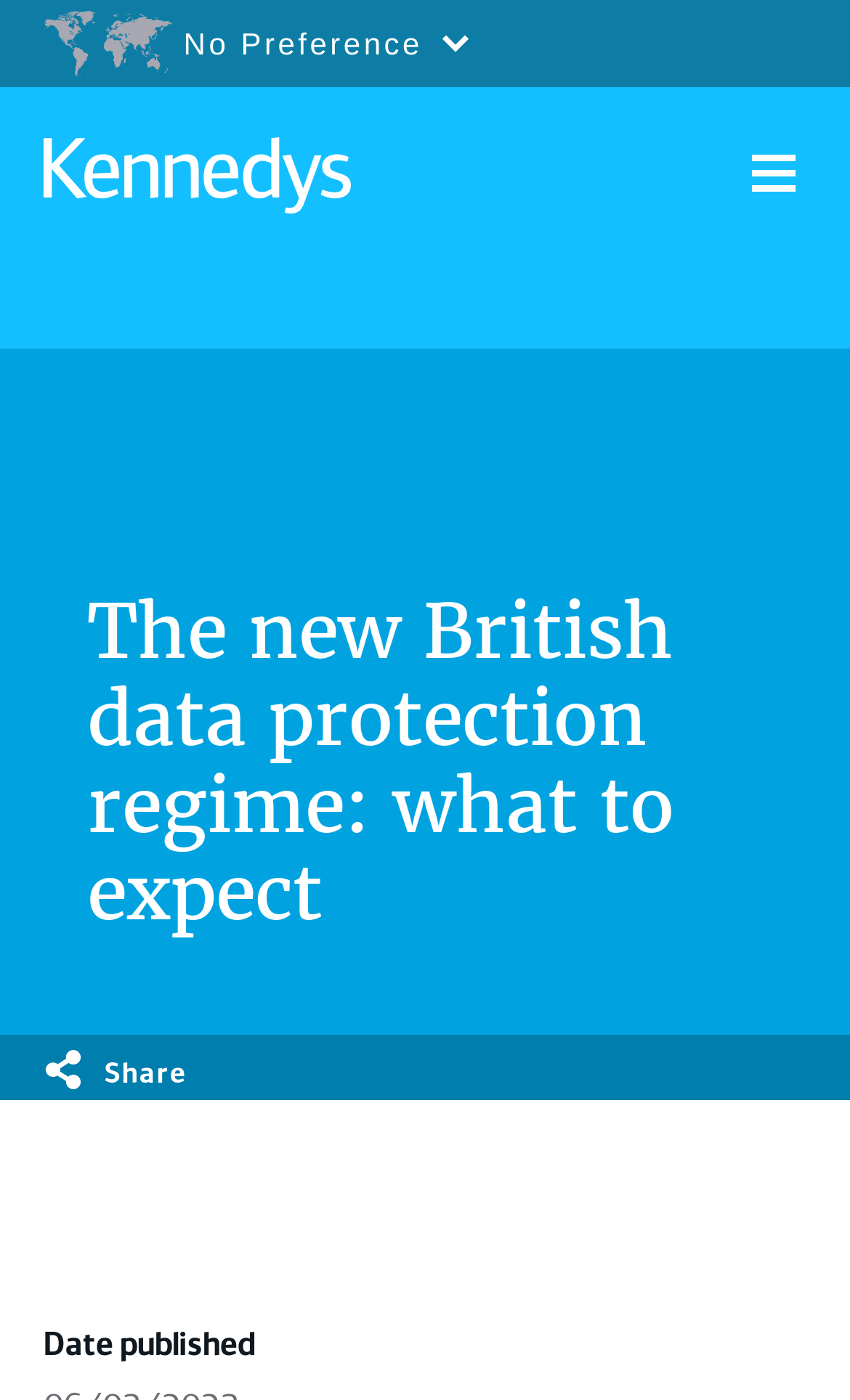Please locate the bounding box coordinates of the element's region that needs to be clicked to follow the instruction: "Share the content". The bounding box coordinates should be provided as four float numbers between 0 and 1, i.e., [left, top, right, bottom].

[0.123, 0.755, 0.221, 0.778]